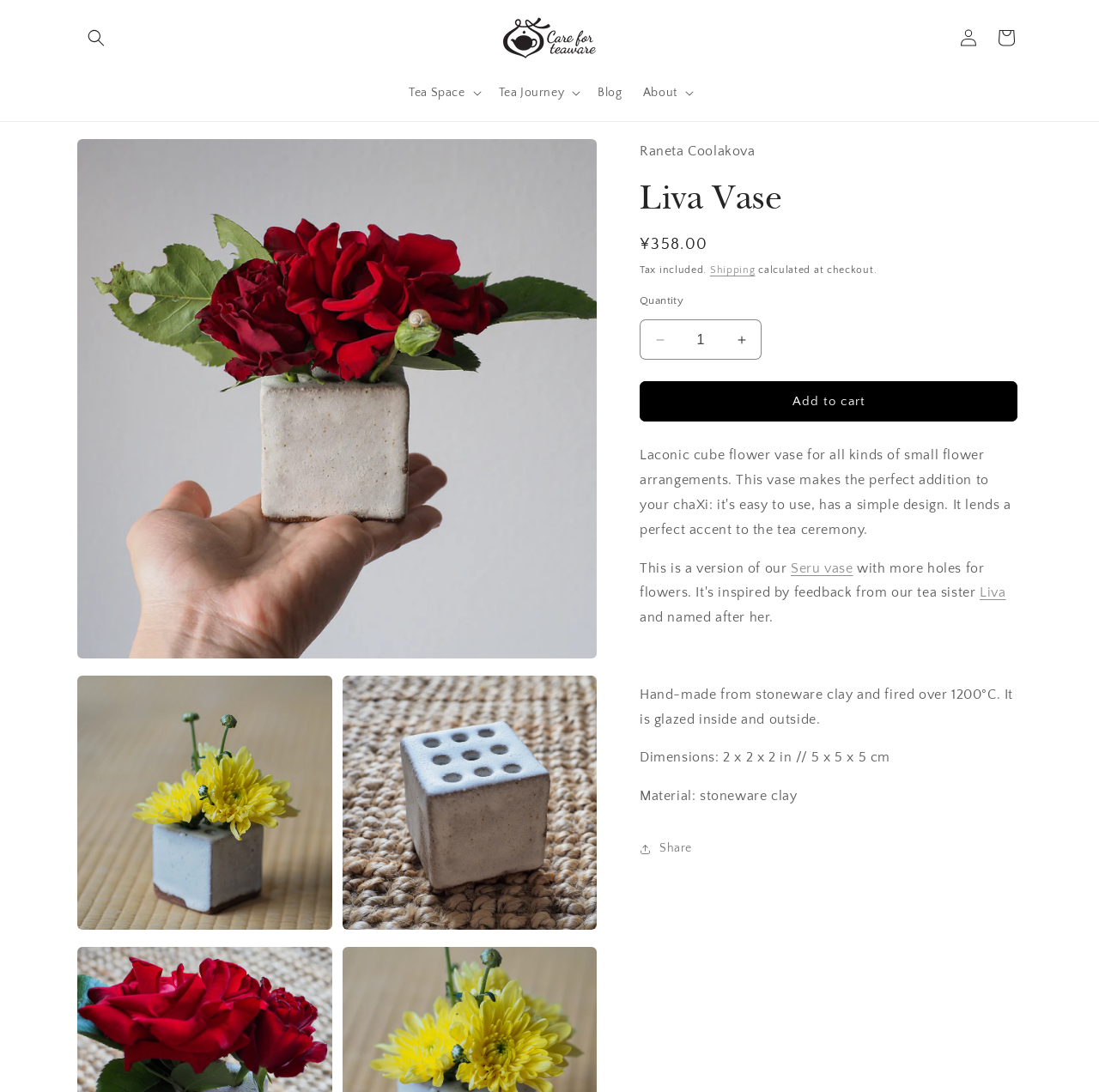Specify the bounding box coordinates of the region I need to click to perform the following instruction: "Click the 'What are you looking for?' button". The coordinates must be four float numbers in the range of 0 to 1, i.e., [left, top, right, bottom].

[0.07, 0.017, 0.105, 0.052]